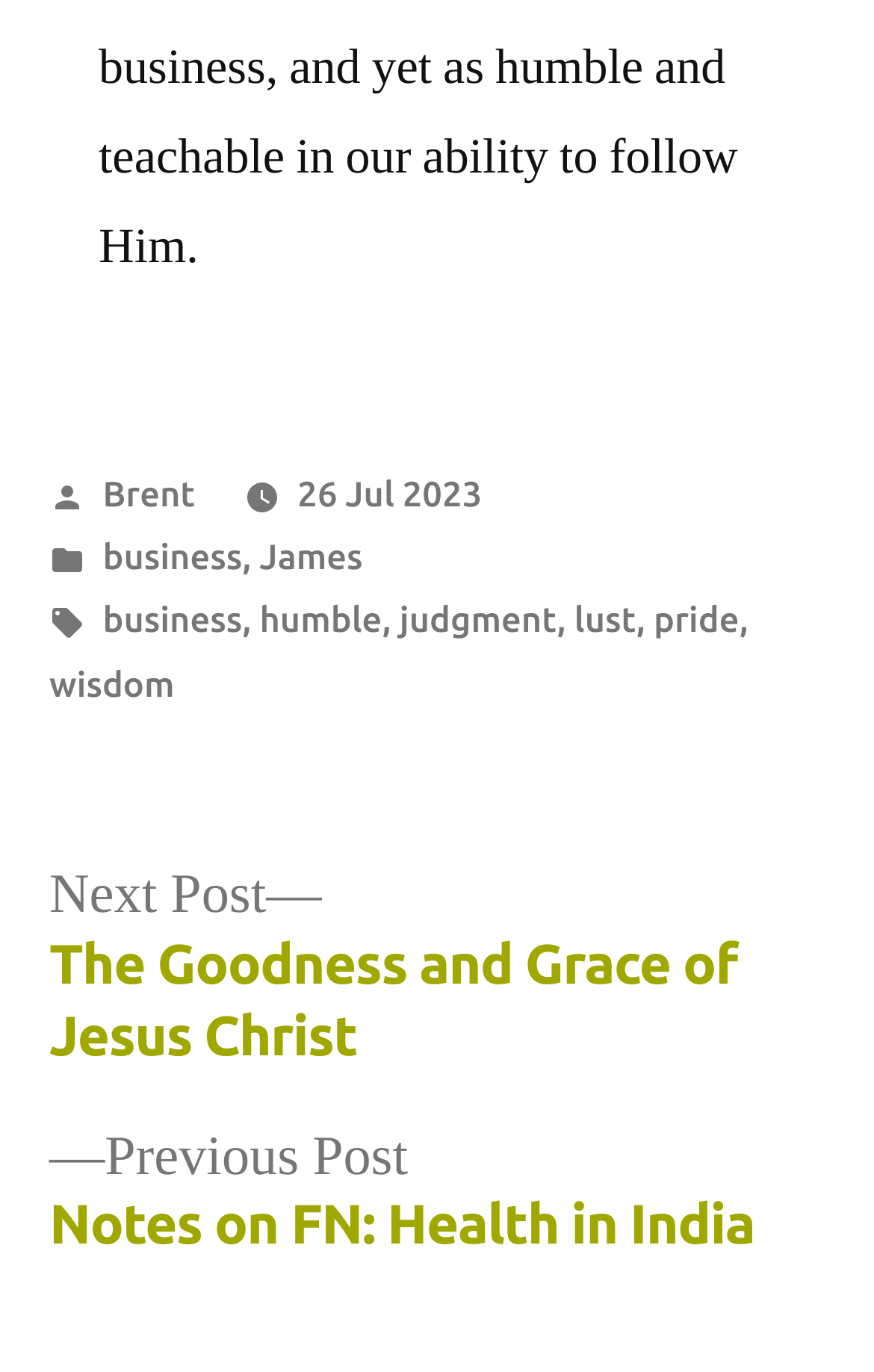Provide the bounding box coordinates of the section that needs to be clicked to accomplish the following instruction: "Visit Brent's profile."

[0.117, 0.345, 0.223, 0.374]